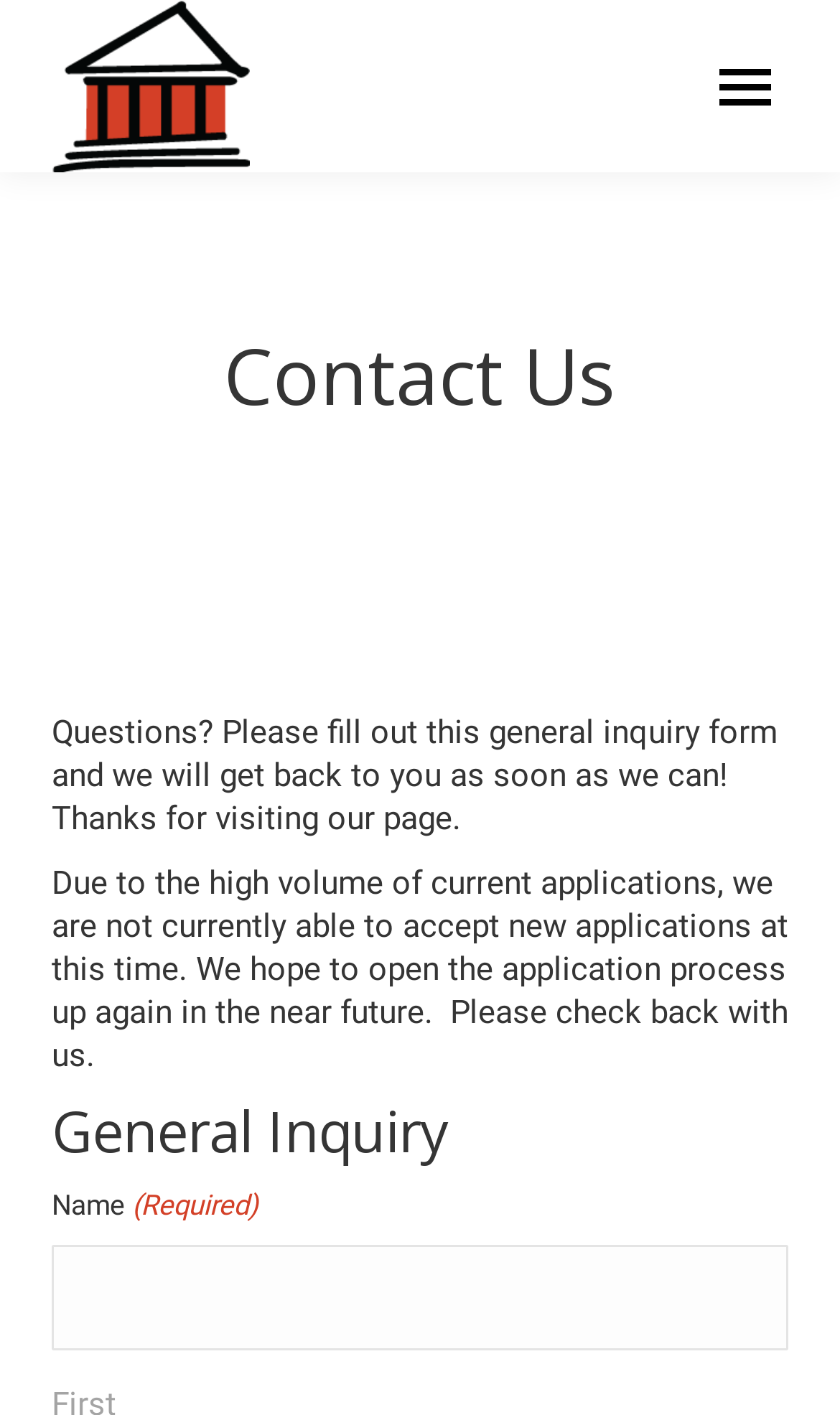Using the provided element description: "alt="The Service Dog Institute"", identify the bounding box coordinates. The coordinates should be four floats between 0 and 1 in the order [left, top, right, bottom].

[0.062, 0.0, 0.297, 0.122]